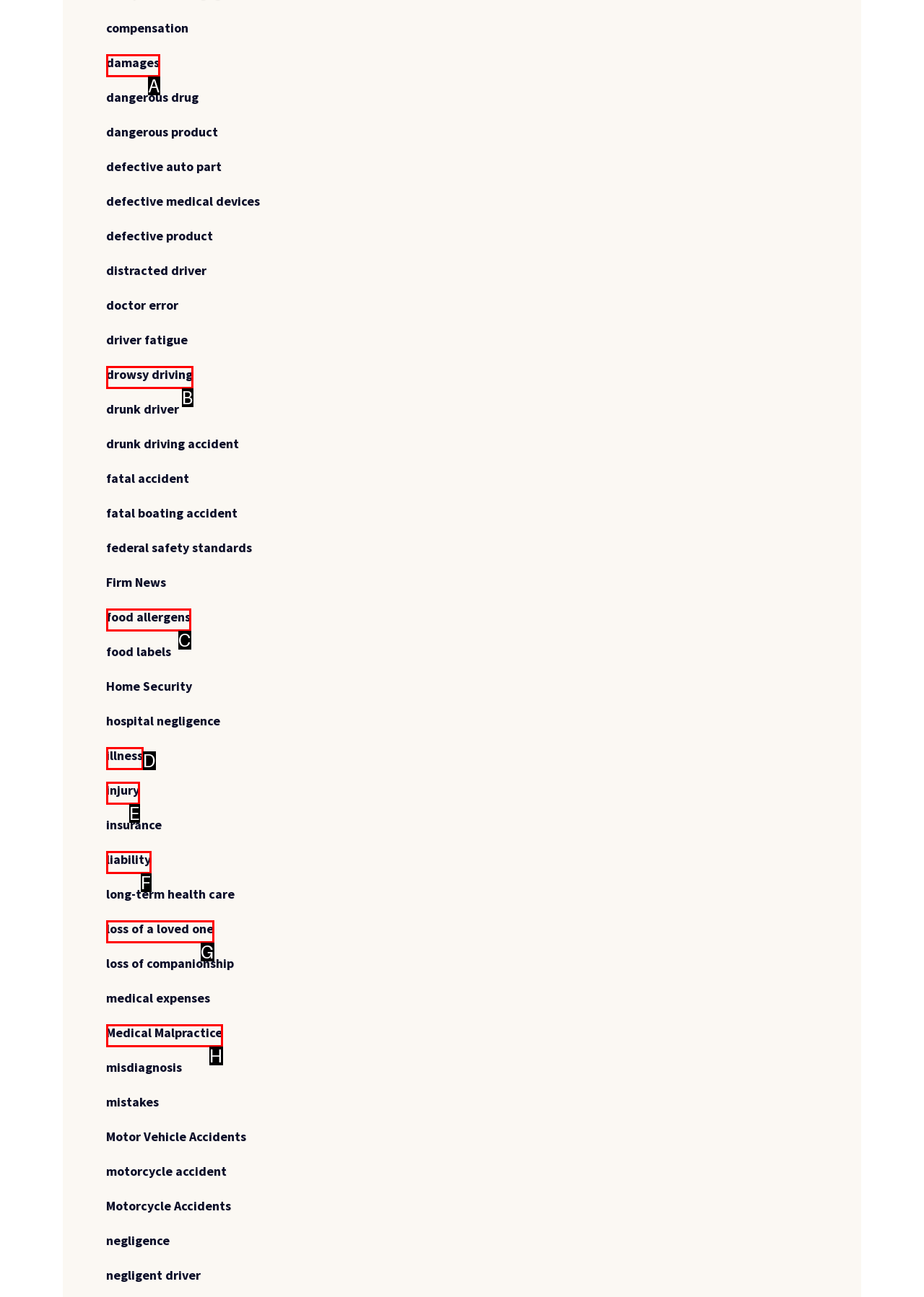From the options presented, which lettered element matches this description: Medical Malpractice
Reply solely with the letter of the matching option.

H